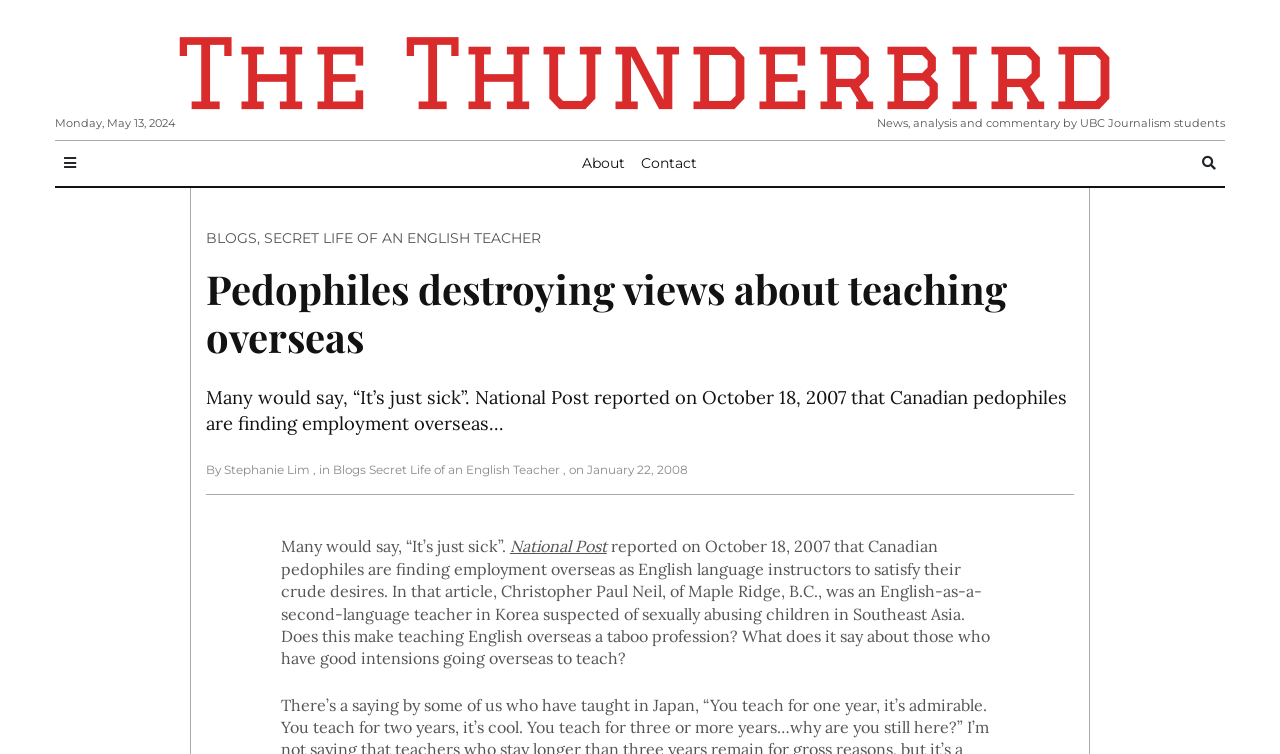Provide an in-depth caption for the elements present on the webpage.

The webpage appears to be a news article or blog post from TheThunderbird.ca, a website created by UBC Journalism students. At the top left, there is a date "Monday, May 13, 2024" and a link to the website's homepage. Next to it, there is a logo image of TheThunderbird.ca. On the right side, there is a tagline "News, analysis and commentary by UBC Journalism students".

Below the top section, there are several navigation links, including "About" and "Contact", separated by horizontal lines. On the far right, there are two buttons, one with a search icon and another with a unknown icon.

The main content of the webpage is divided into sections. The first section has a heading "Pedophiles destroying views about teaching overseas" and a subheading that summarizes the article. The article discusses how Canadian pedophiles are finding employment overseas as English language instructors, citing a National Post article from 2007. The article raises questions about the implications of this trend on the teaching profession.

The article is written by Stephanie Lim and is categorized under "BLOGS" and "SECRET LIFE OF AN ENGLISH TEACHER". The text is divided into paragraphs, with a horizontal separator line in between. There is also a link to the National Post article mentioned in the text.